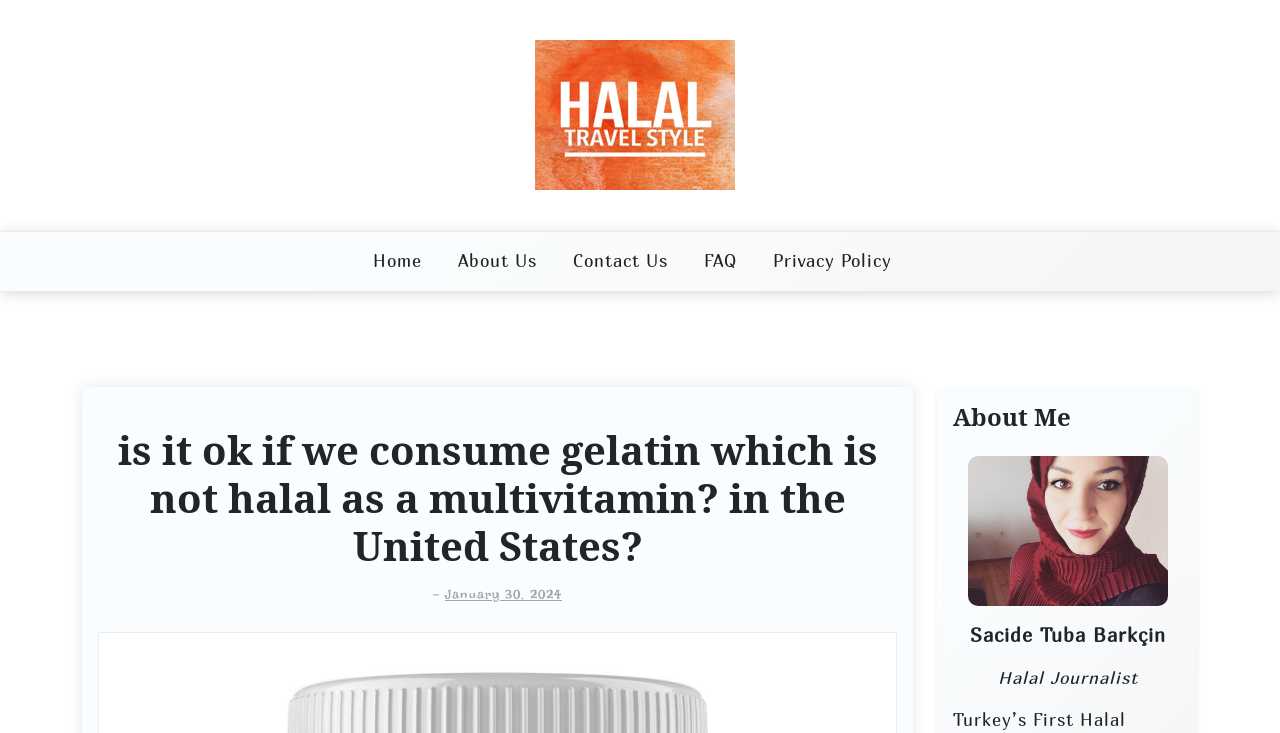Using the provided description: "alt="Halal Travel Style"", find the bounding box coordinates of the corresponding UI element. The output should be four float numbers between 0 and 1, in the format [left, top, right, bottom].

[0.418, 0.055, 0.574, 0.259]